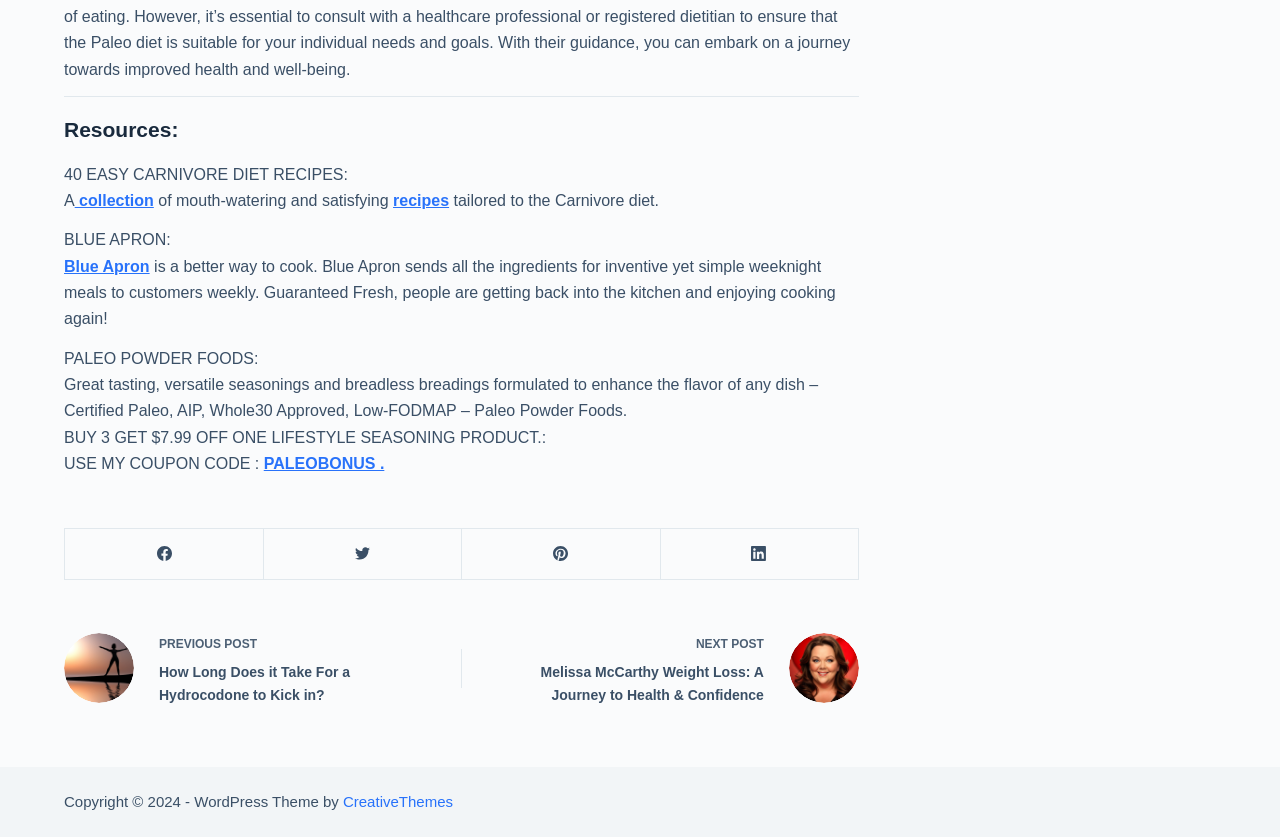Respond to the following query with just one word or a short phrase: 
What is the topic of the previous post?

Hydrocodone